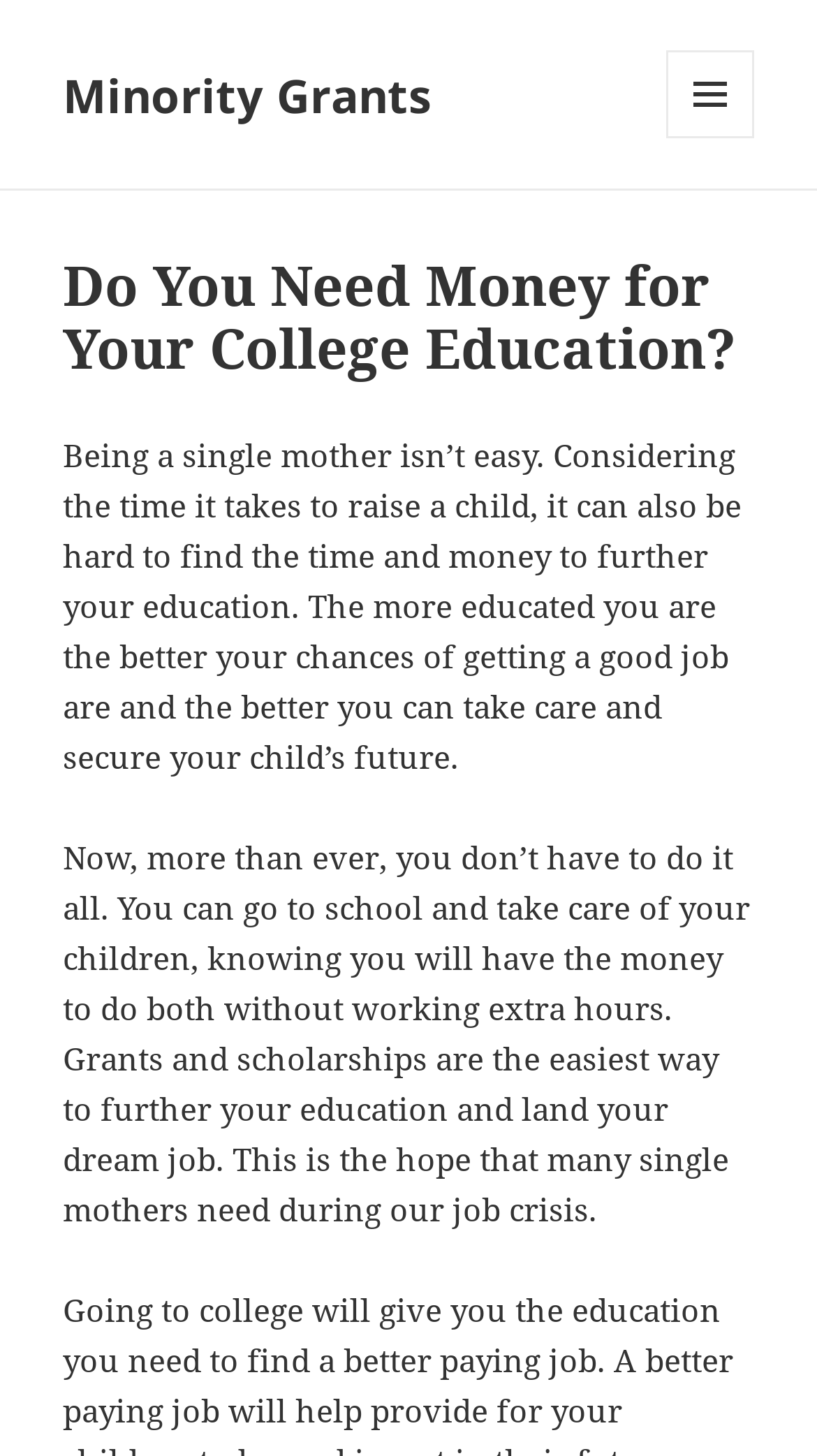Find the primary header on the webpage and provide its text.

Do You Need Money for Your College Education?